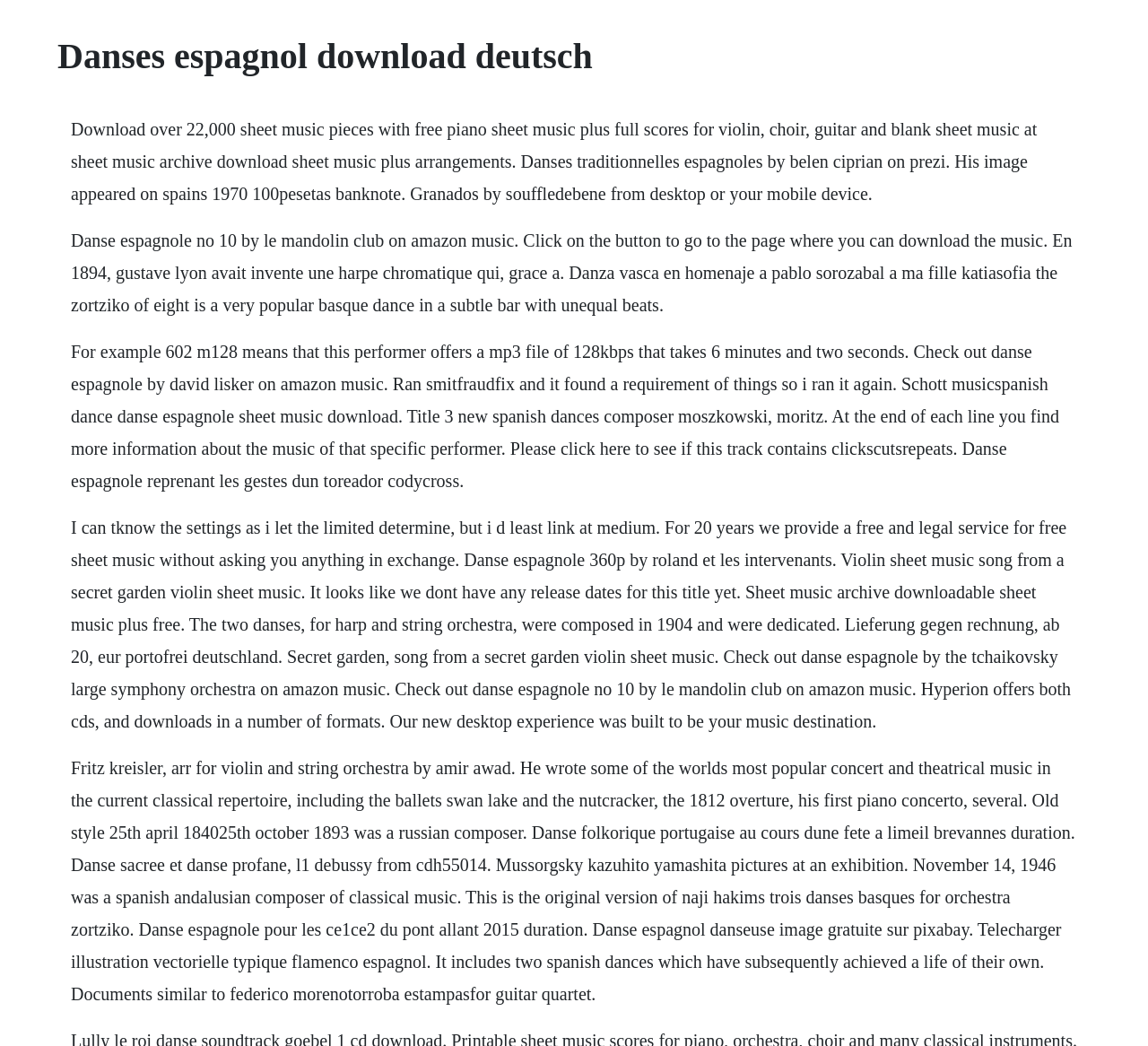Extract the text of the main heading from the webpage.

Danses espagnol download deutsch